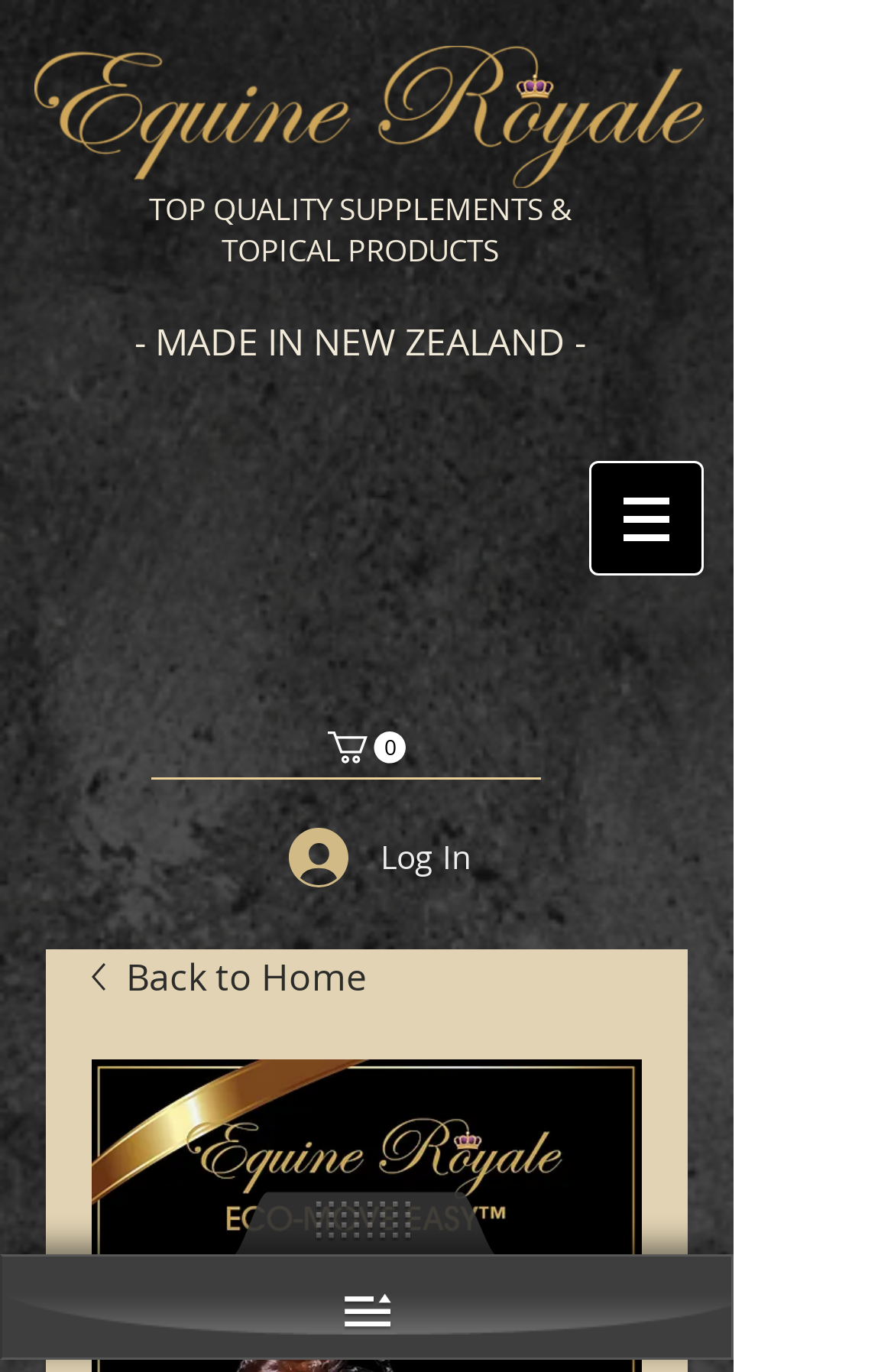Can you locate the main headline on this webpage and provide its text content?

ECO-MOVE-EASY™ 1.2kg Stand Up Pouch